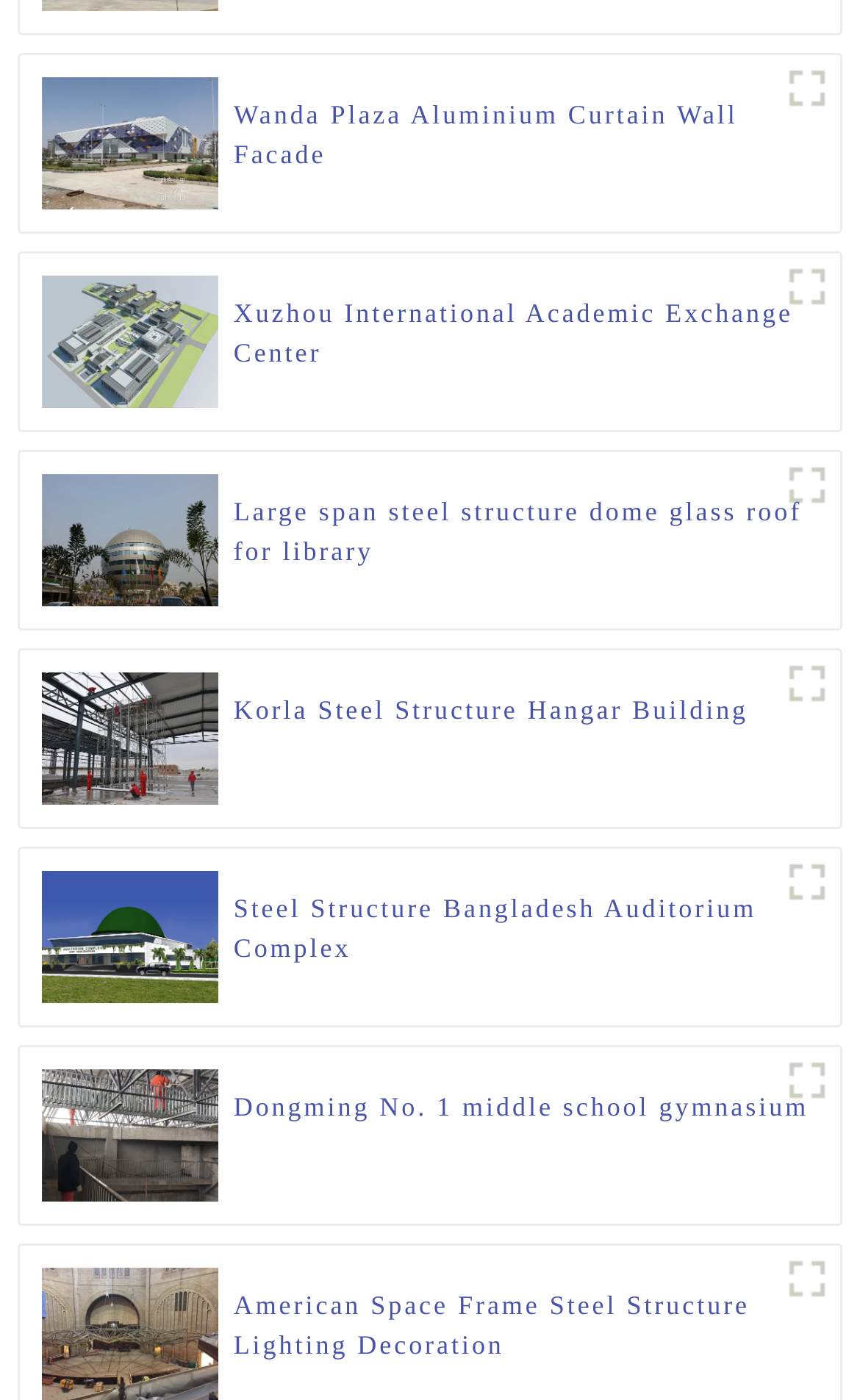Please determine the bounding box coordinates of the clickable area required to carry out the following instruction: "View Wanda Plaza Aluminium Curtain Wall Facade". The coordinates must be four float numbers between 0 and 1, represented as [left, top, right, bottom].

[0.048, 0.09, 0.254, 0.112]